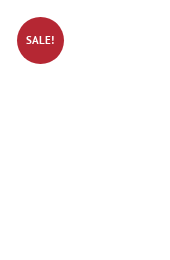What is the purpose of the sticker?
Based on the image, provide a one-word or brief-phrase response.

To attract buyers